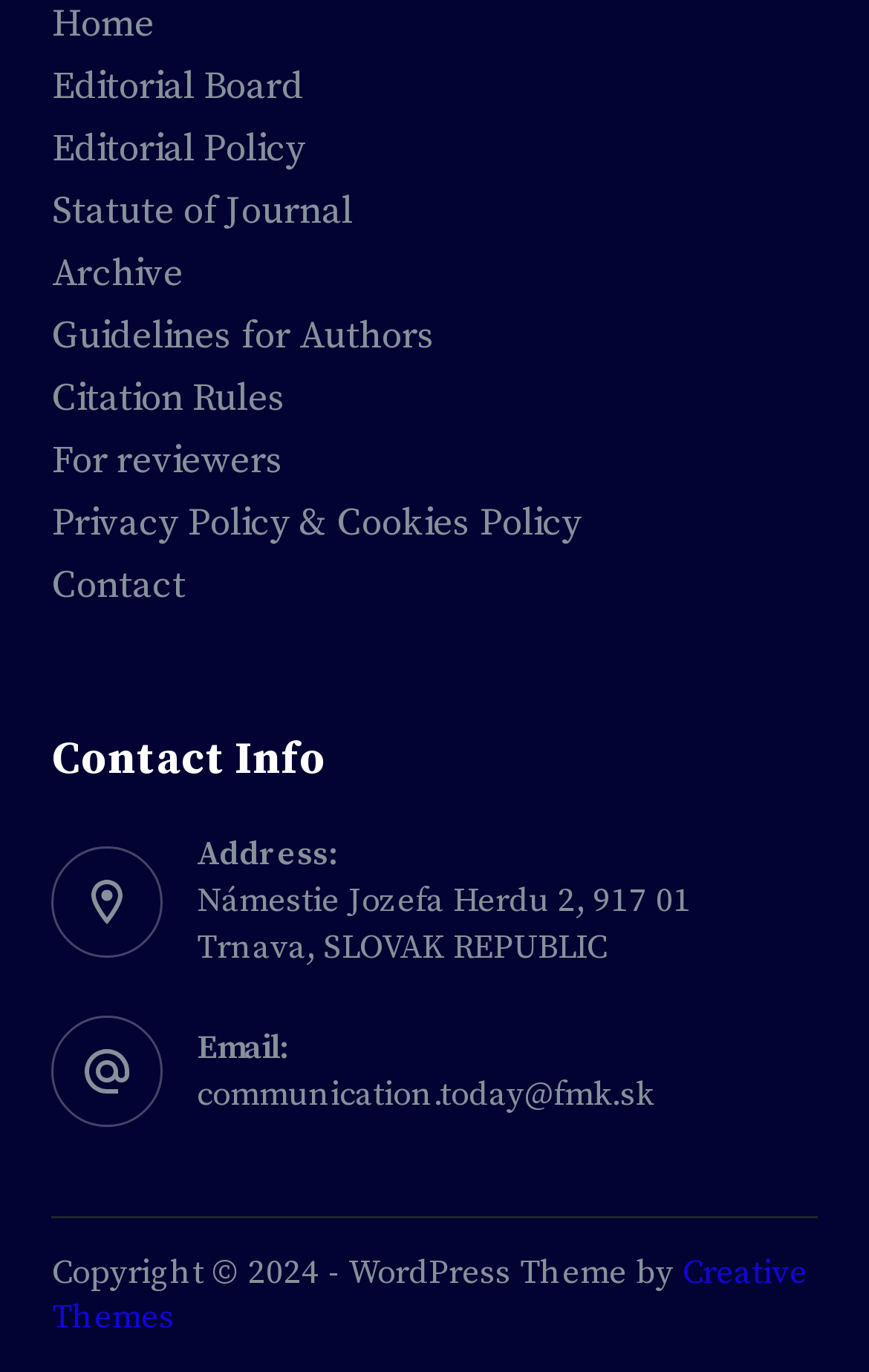What is the address of the journal?
From the details in the image, answer the question comprehensively.

I found the address by looking for the 'Address:' label, which is followed by the static text 'Námestie Jozefa Herdu 2, 917 01 Trnava, SLOVAK REPUBLIC' with bounding box coordinates [0.227, 0.642, 0.796, 0.707].